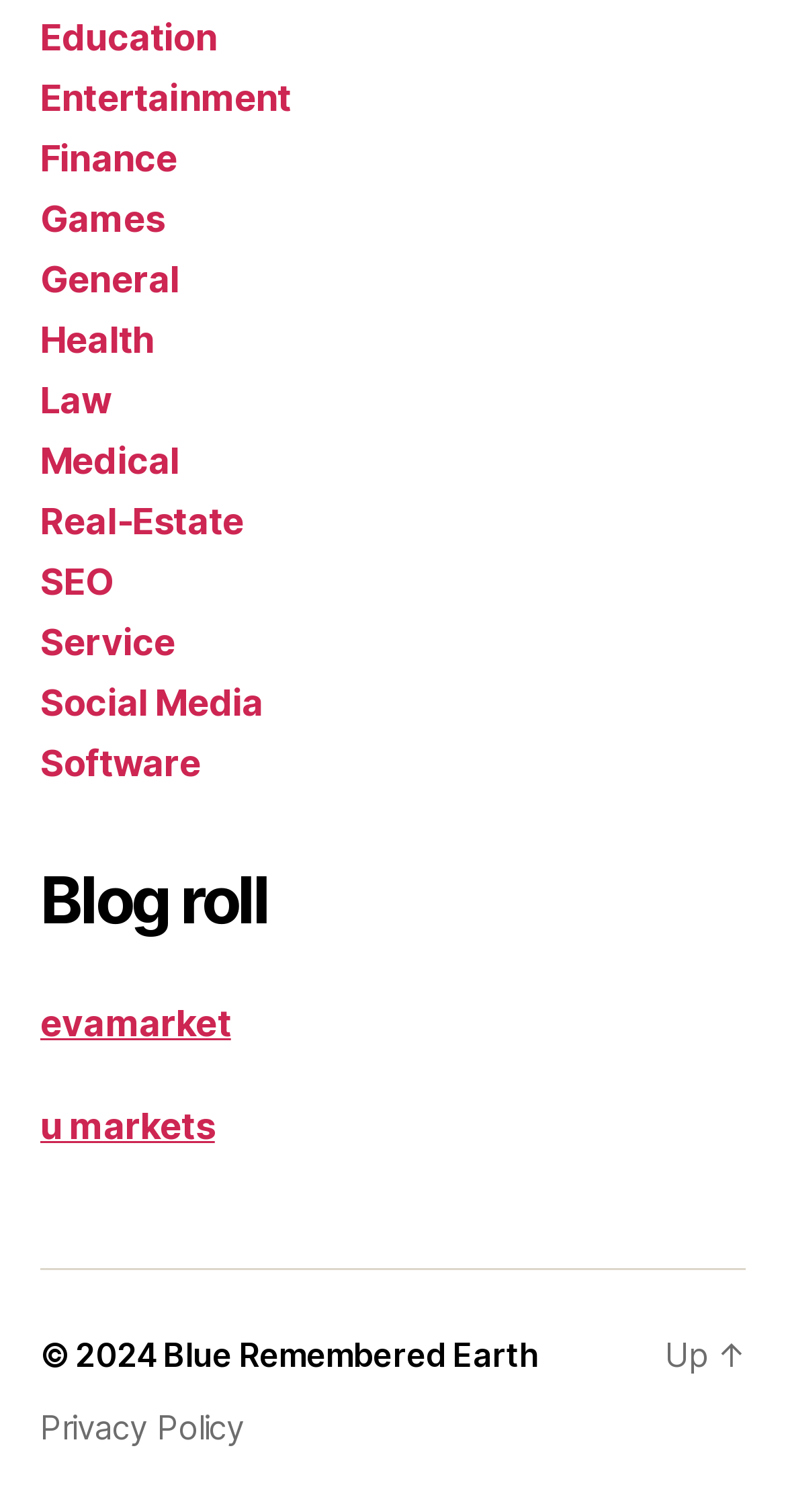Specify the bounding box coordinates of the region I need to click to perform the following instruction: "Click on Up". The coordinates must be four float numbers in the range of 0 to 1, i.e., [left, top, right, bottom].

[0.846, 0.883, 0.949, 0.909]